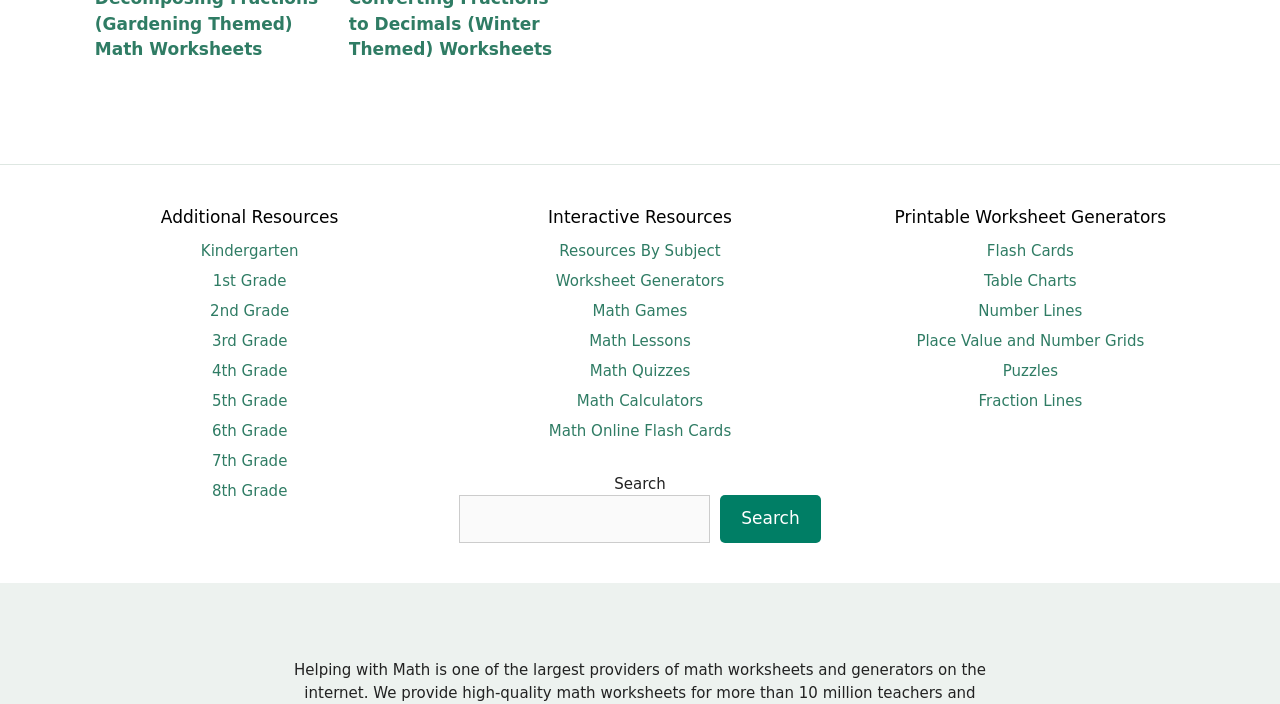What type of resources are available under 'Interactive Resources'?
Please analyze the image and answer the question with as much detail as possible.

The 'Interactive Resources' section provides links to various interactive math resources, including games, lessons, quizzes, calculators, and online flash cards, which can be used to engage students in math learning.